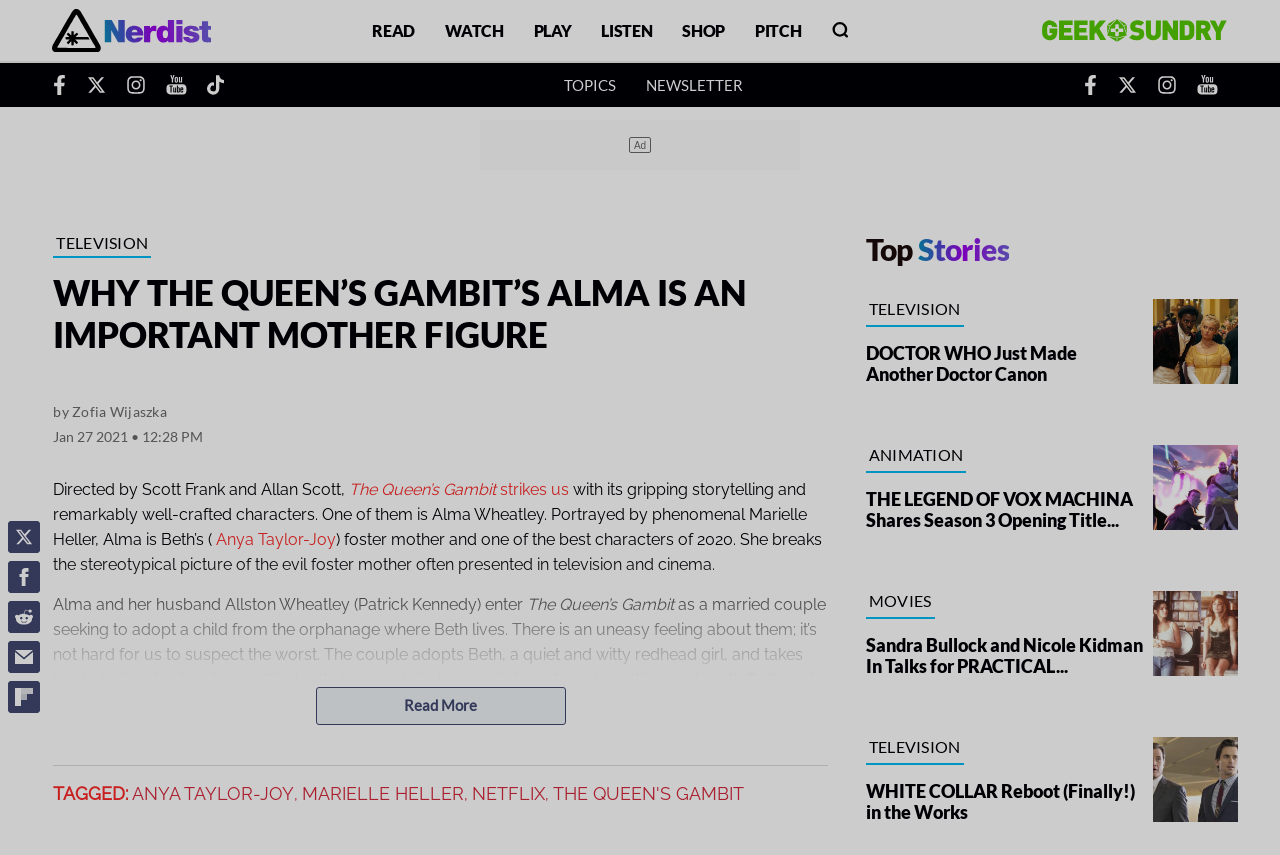Could you determine the bounding box coordinates of the clickable element to complete the instruction: "Read more about the article"? Provide the coordinates as four float numbers between 0 and 1, i.e., [left, top, right, bottom].

[0.247, 0.803, 0.442, 0.848]